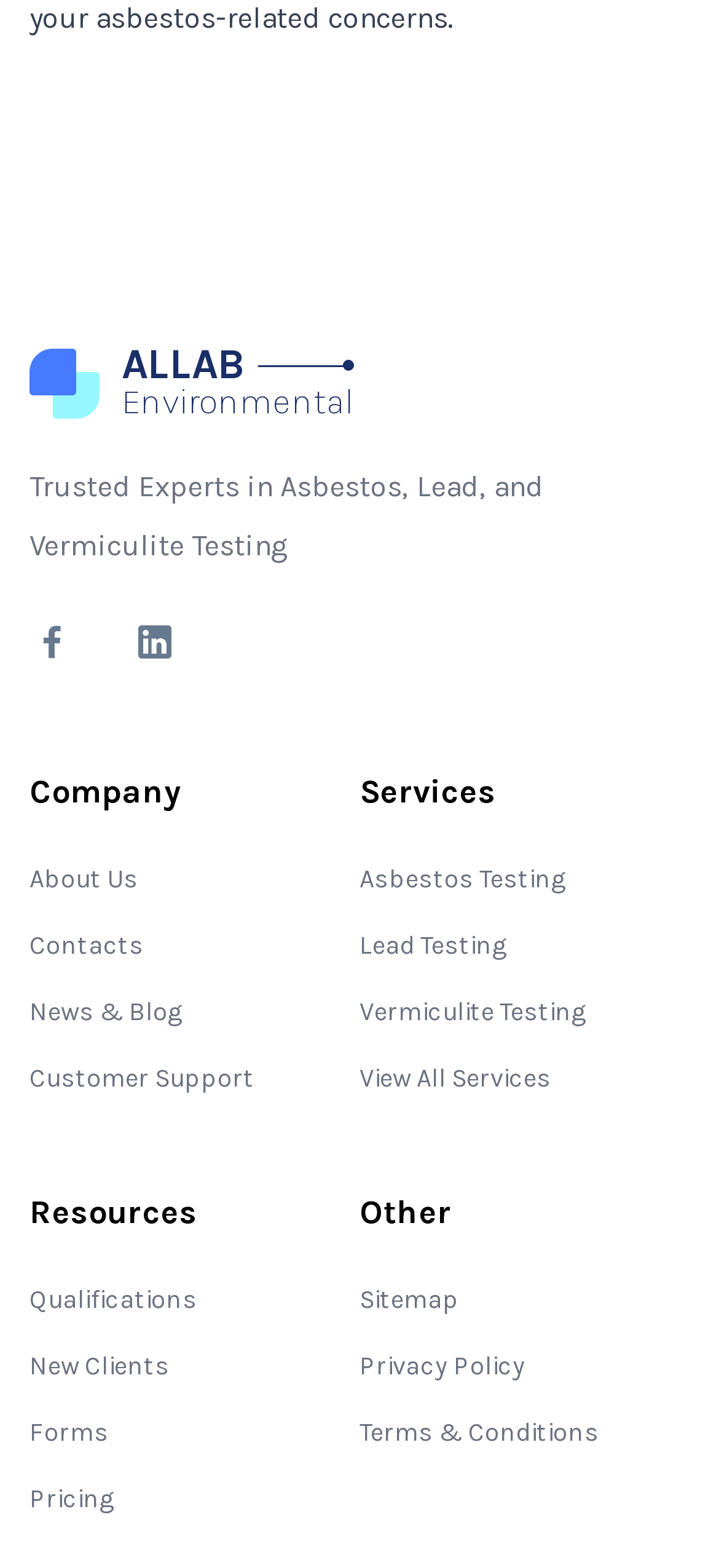What is the last link under the Resources category?
Provide a detailed and extensive answer to the question.

The last link under the Resources category can be found by examining the links under the 'Resources' heading. The links are listed in order, and the last one is 'Pricing'.